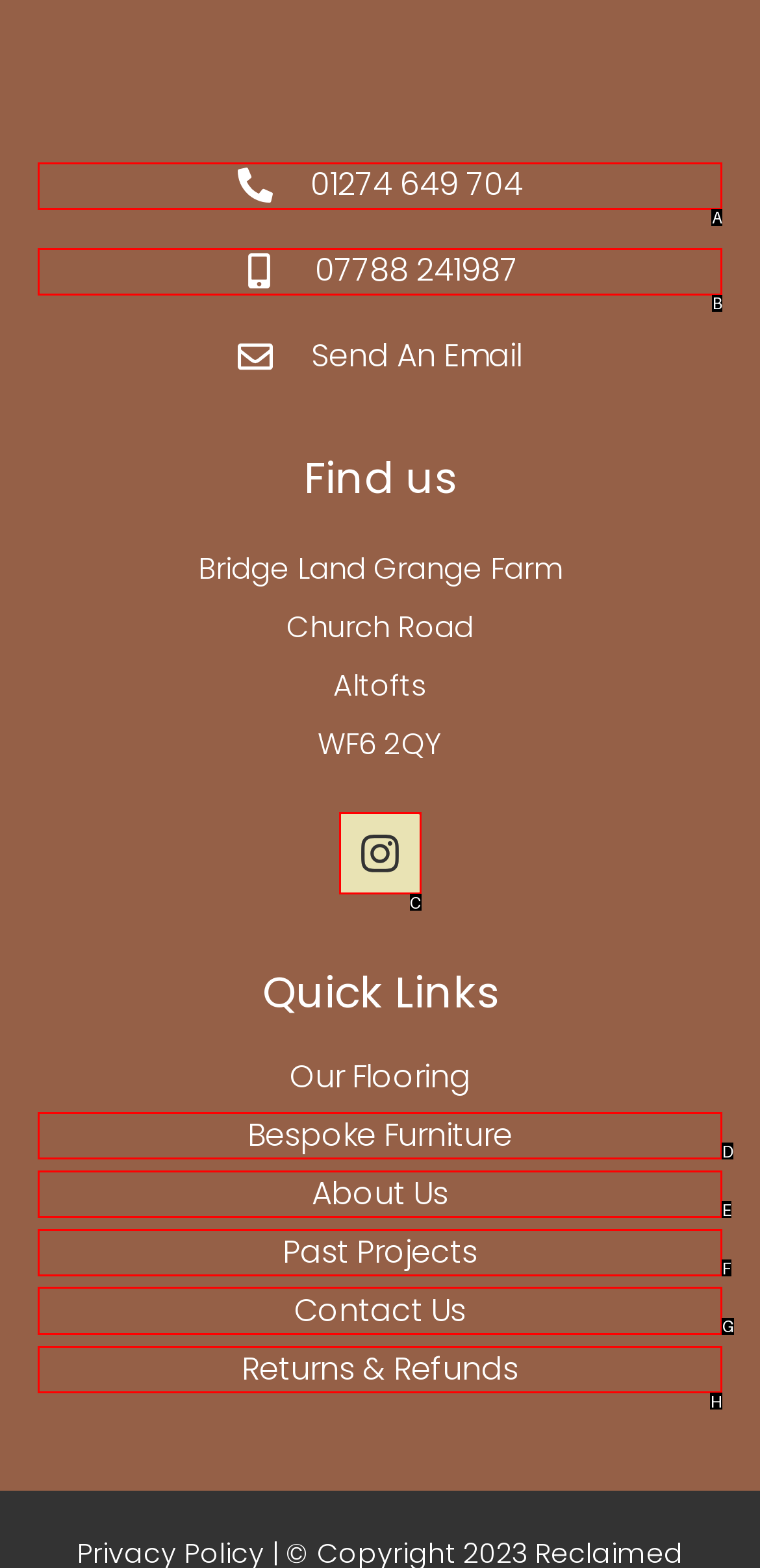Pick the right letter to click to achieve the task: Contact Us
Answer with the letter of the correct option directly.

G